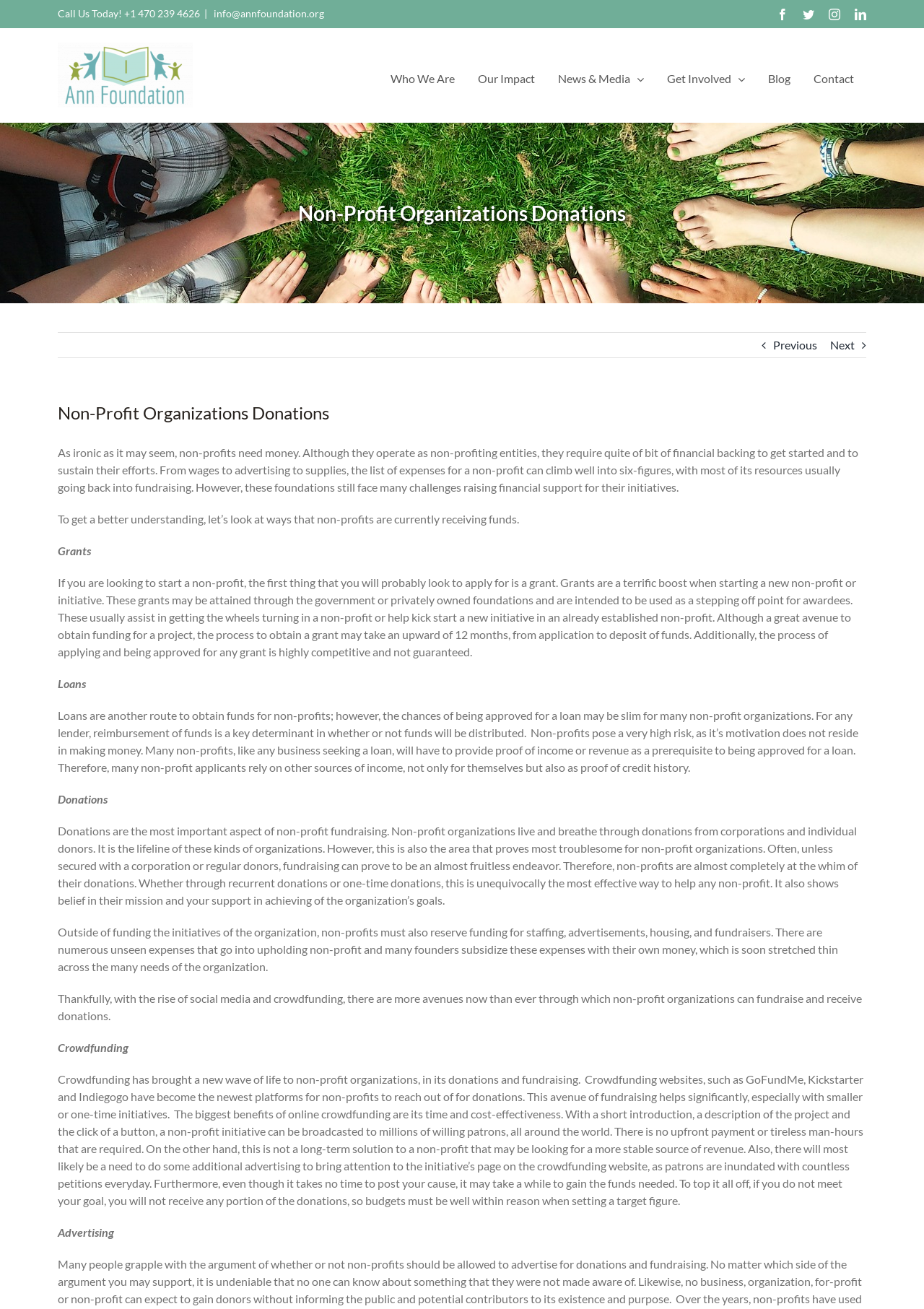Respond to the question below with a single word or phrase:
What is the main topic of the webpage?

Non-Profit Organizations Donations